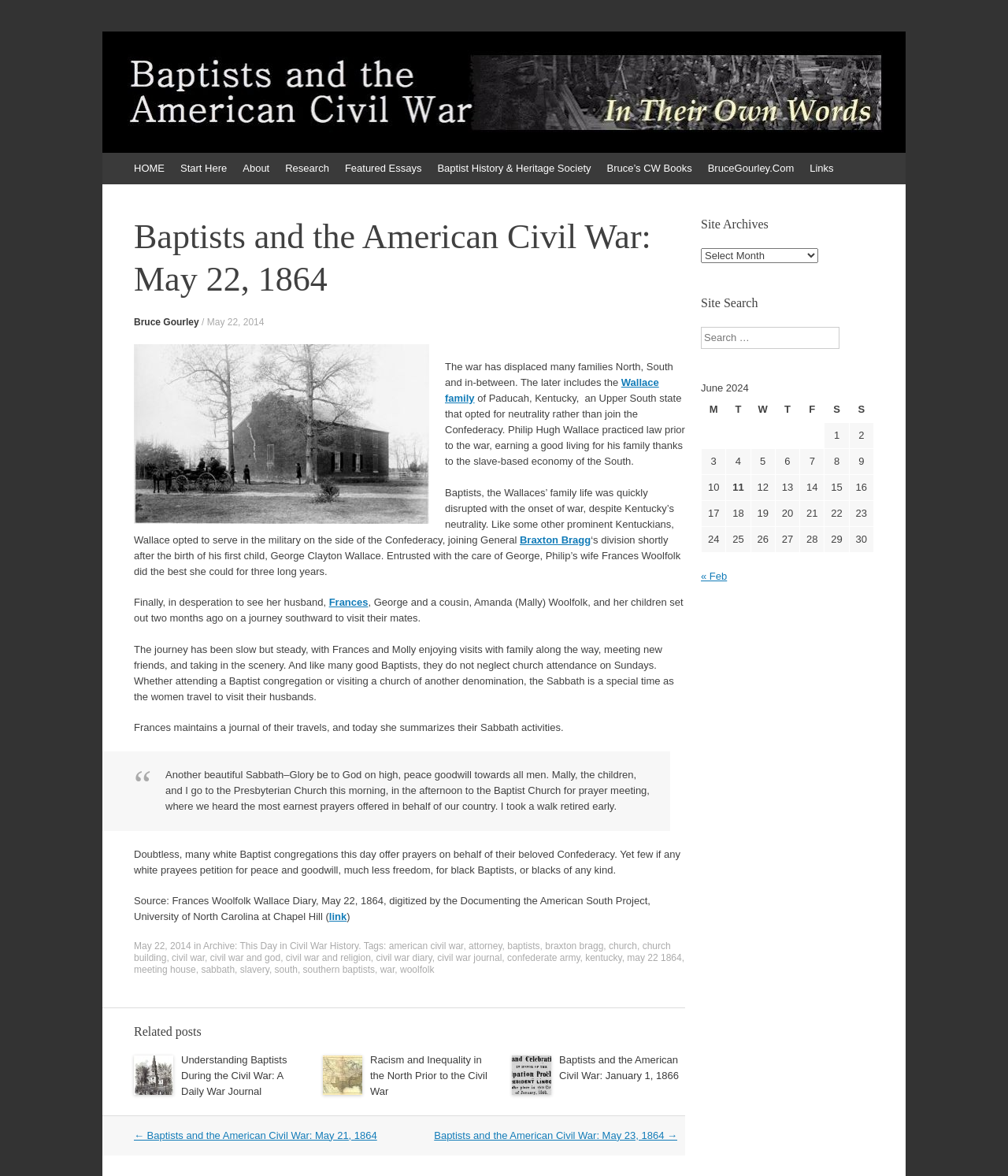Describe all the key features and sections of the webpage thoroughly.

The webpage is about Baptists and the American Civil War, specifically on May 22, 1864. At the top, there is a navigation menu with links to "HOME", "Start Here", "About", "Research", "Featured Essays", and more. Below the menu, there is a main content area that contains an article about the experiences of the Wallace family during the Civil War.

The article begins with a heading "Baptists and the American Civil War: May 22, 1864" and is followed by a brief introduction to the Wallace family, who lived in Paducah, Kentucky. The family's life was disrupted by the war, and the father, Philip Hugh Wallace, joined the Confederate army. The article then describes the journey of Frances, Philip's wife, and their children as they traveled to visit their husband and father.

The article includes a blockquote that summarizes Frances' journal entry for May 22, 1864, in which she describes attending church services at a Presbyterian and Baptist church. The article also notes that while many white Baptist congregations prayed for the Confederacy, few prayed for peace and goodwill for black Baptists.

At the bottom of the page, there is a footer section that contains links to related articles, including "Archive: This Day in Civil War History", as well as tags for the article, such as "american civil war", "baptists", and "civil war diary". There are also two related posts, one titled "Understanding Baptists During the Civil War: A Daily War Journal" and another titled "Racism and Inequality in the North Prior to the Civil War", each with an accompanying image.